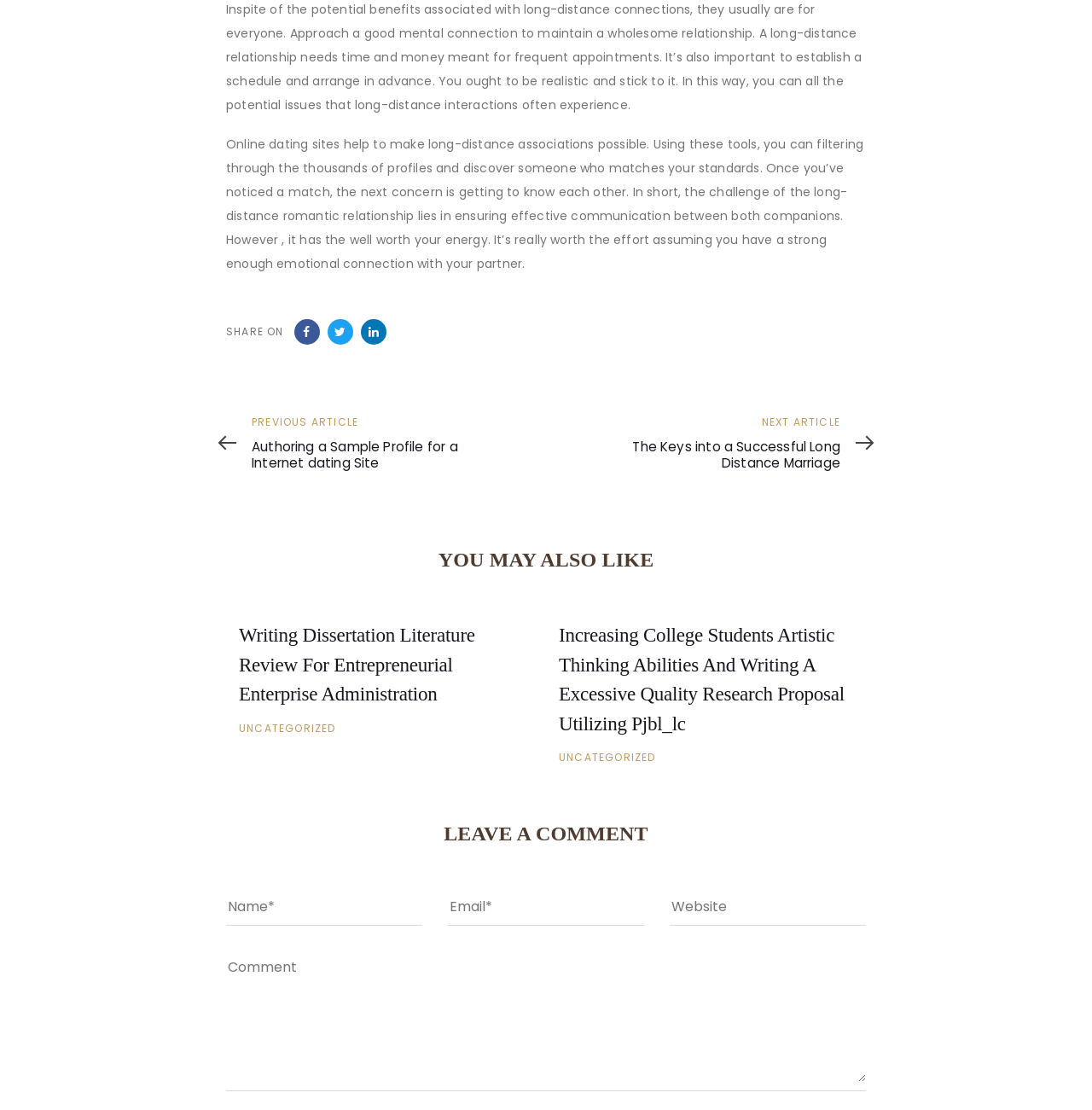Please respond to the question with a concise word or phrase:
What type of articles are recommended in the 'YOU MAY ALSO LIKE' section?

Academic articles